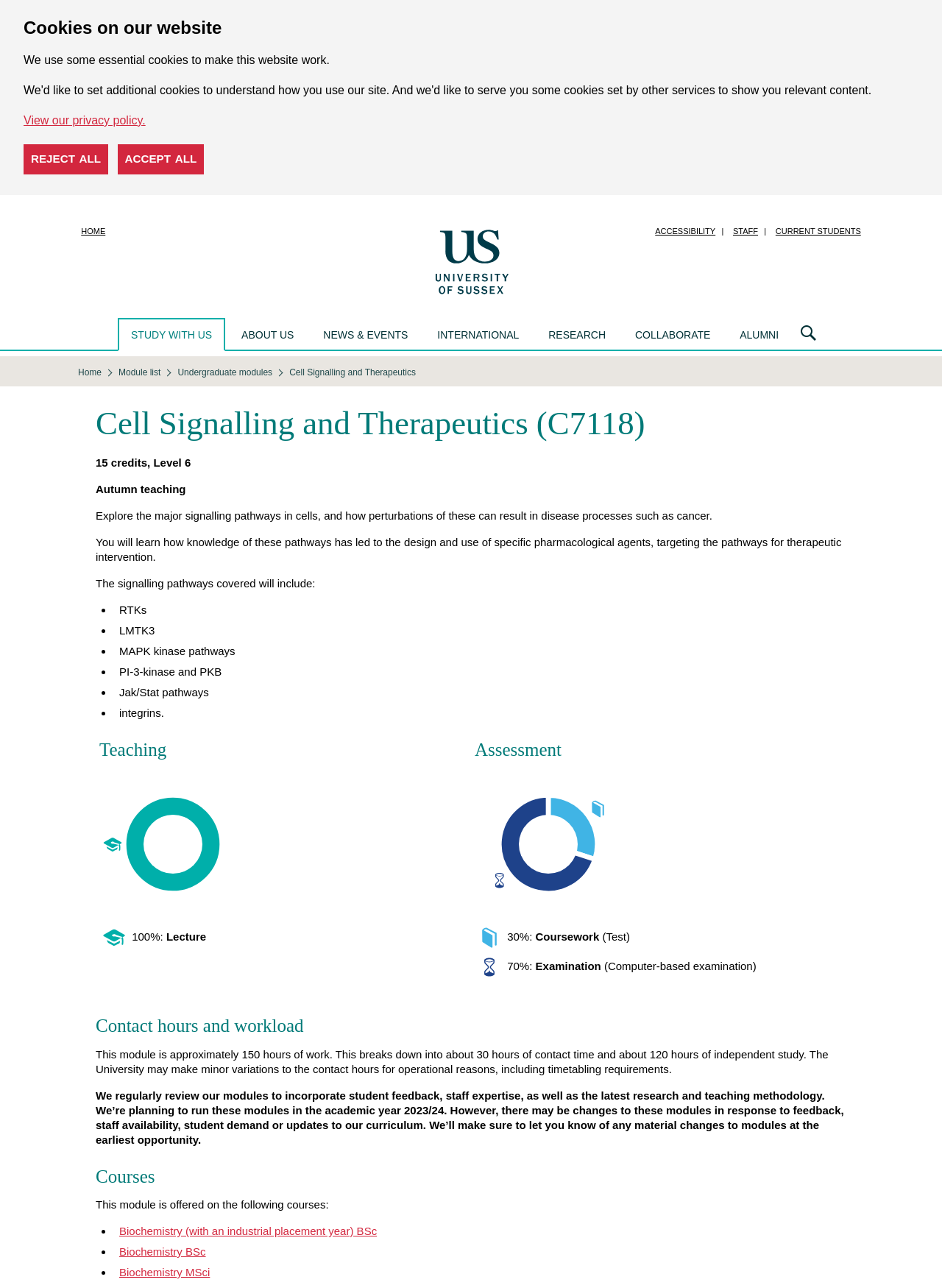How many credits is this module worth?
Please answer the question as detailed as possible.

The credit value of the module can be found in the text '15 credits, Level 6' which is located below the module name and above the module description.